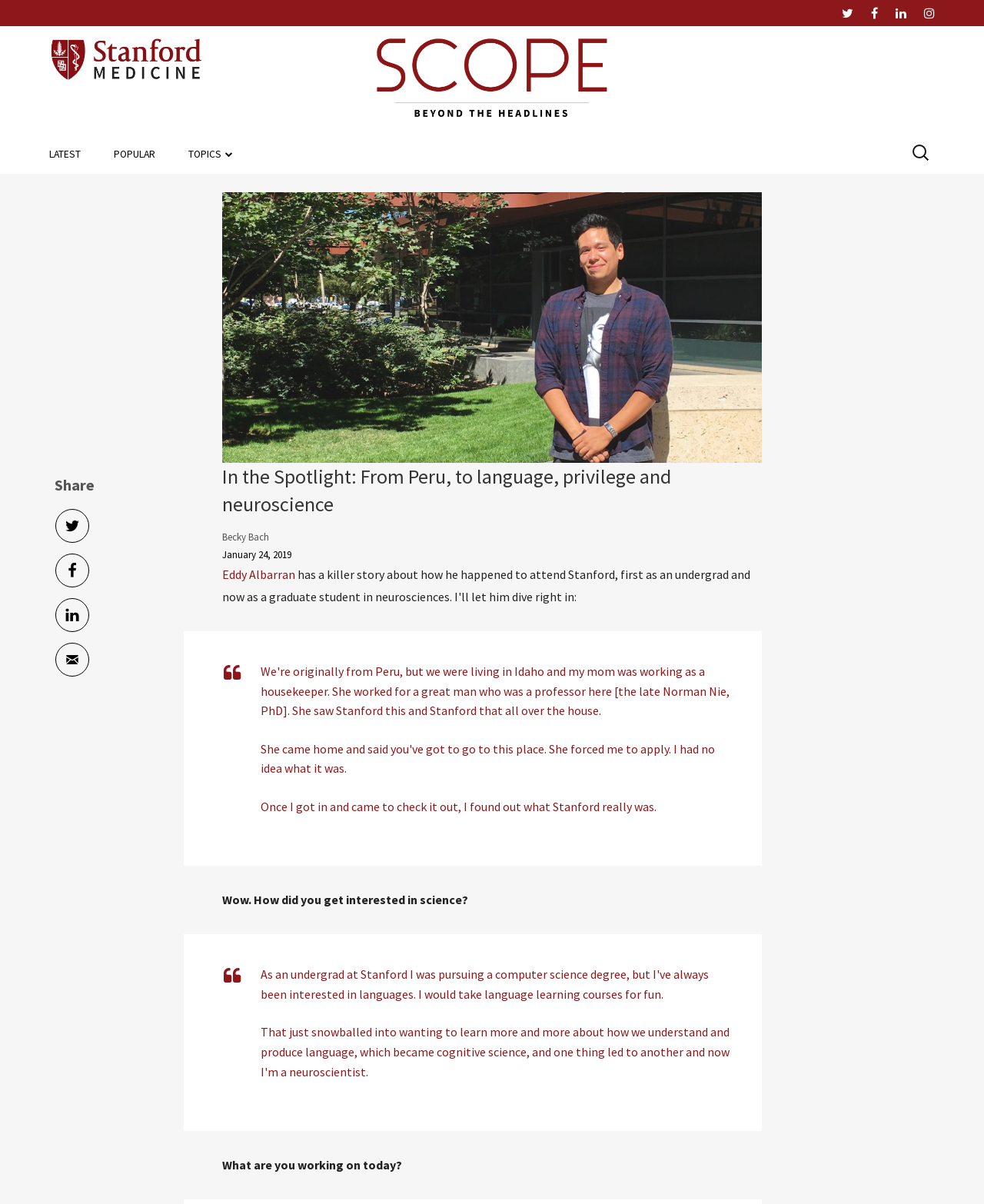Locate the bounding box coordinates of the item that should be clicked to fulfill the instruction: "Search for something".

[0.923, 0.117, 0.95, 0.137]